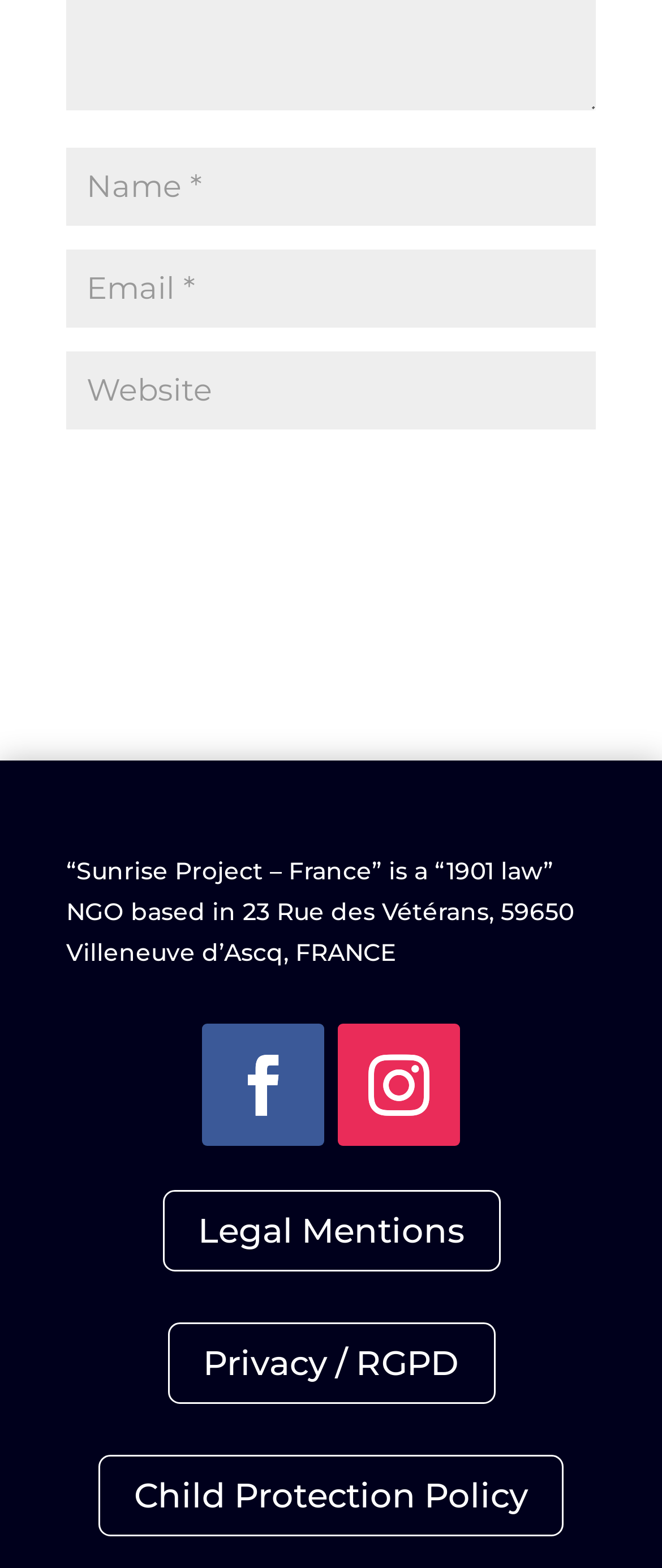What is the address of the NGO?
Utilize the information in the image to give a detailed answer to the question.

The static text '“Sunrise Project – France” is a “1901 law” NGO based in 23 Rue des Vétérans, 59650 Villeneuve d’Ascq, FRANCE' provides the address of the NGO.